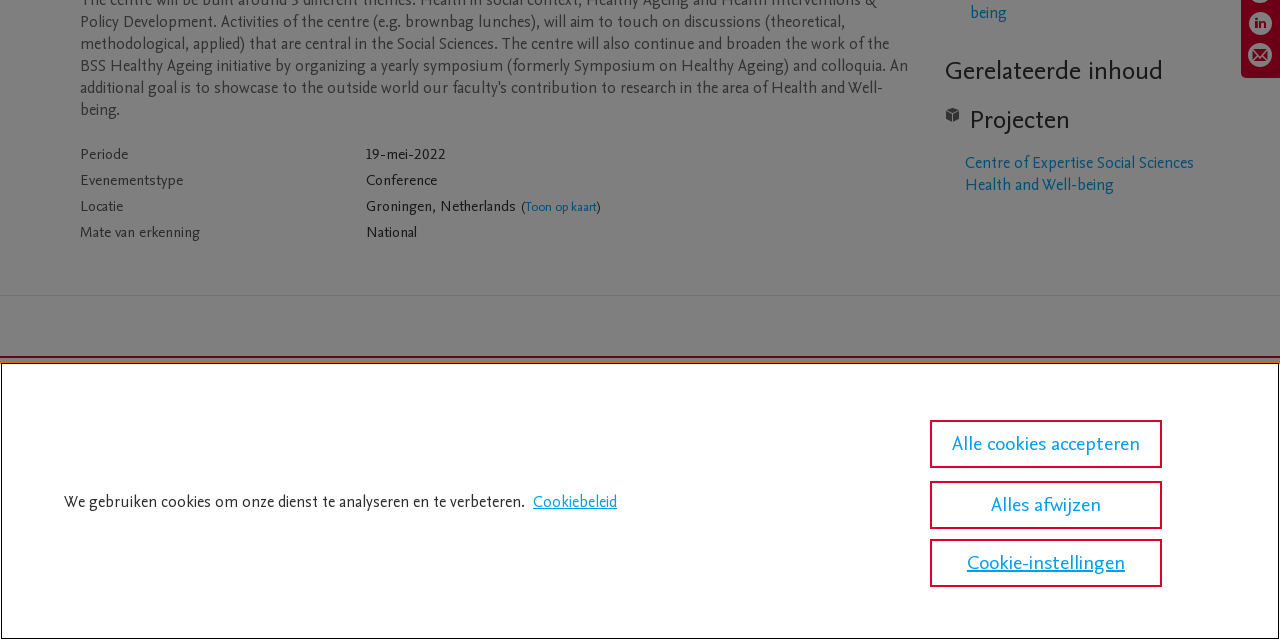Locate the UI element that matches the description parent_node: SUBSCRIBE in the webpage screenshot. Return the bounding box coordinates in the format (top-left x, top-left y, bottom-right x, bottom-right y), with values ranging from 0 to 1.

None